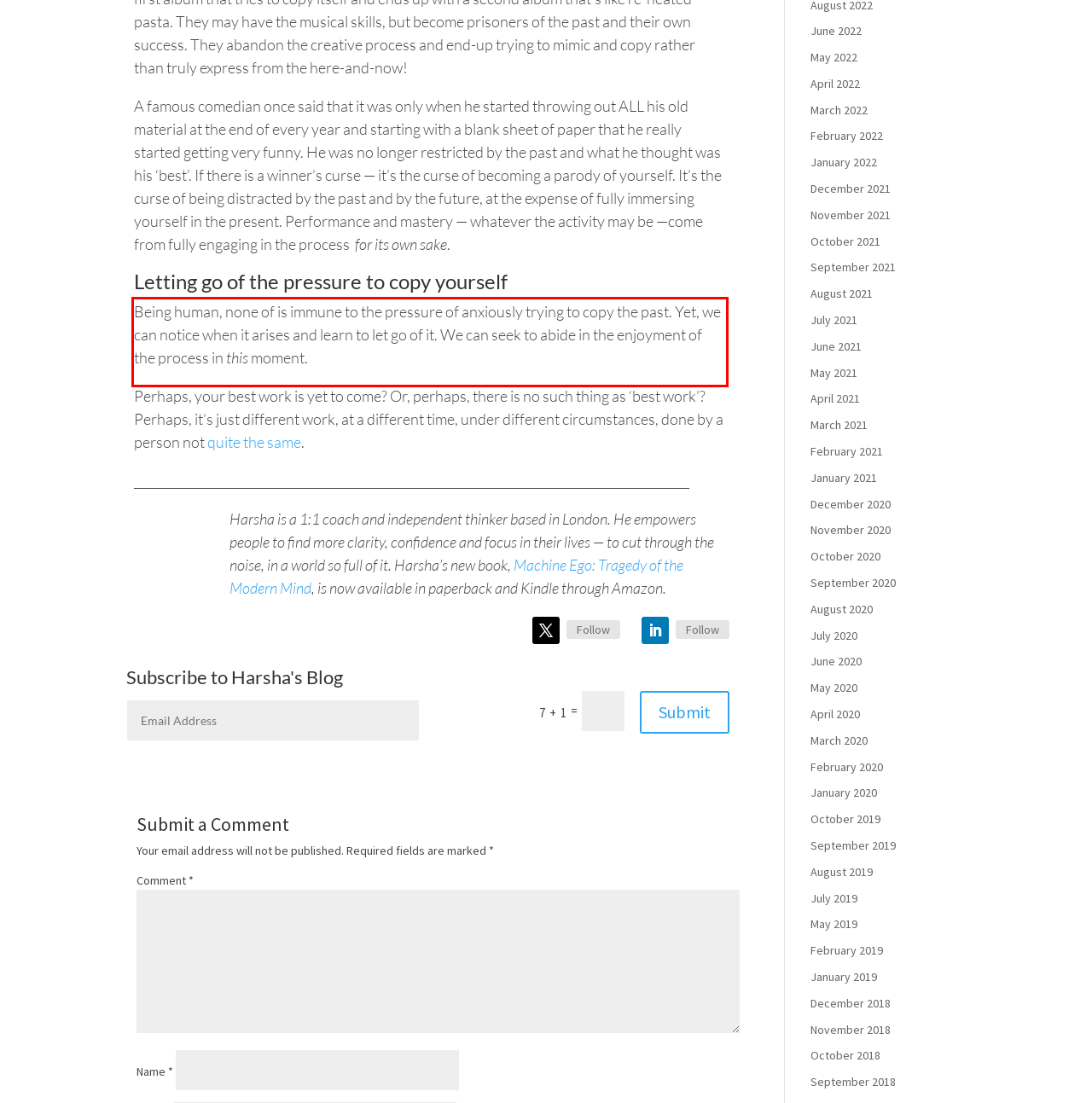You have a screenshot of a webpage with a UI element highlighted by a red bounding box. Use OCR to obtain the text within this highlighted area.

Being human, none of is immune to the pressure of anxiously trying to copy the past. Yet, we can notice when it arises and learn to let go of it. We can seek to abide in the enjoyment of the process in this moment.